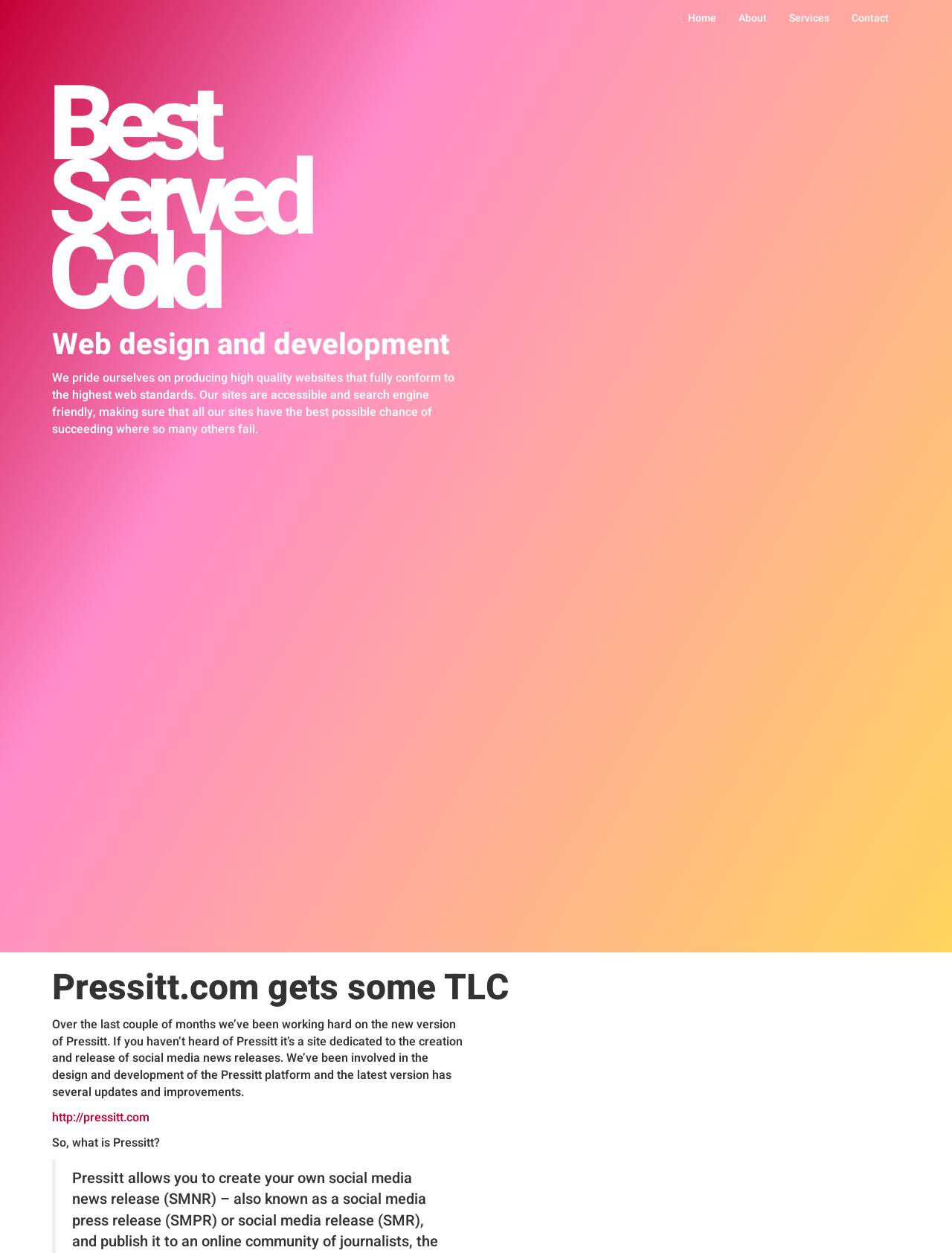Please look at the image and answer the question with a detailed explanation: How many main sections are there in the top navigation menu?

I examined the top navigation menu and found four links: 'Home', 'About', 'Services', and 'Contact'. These links are located at the top of the webpage and are likely the main sections of the website.